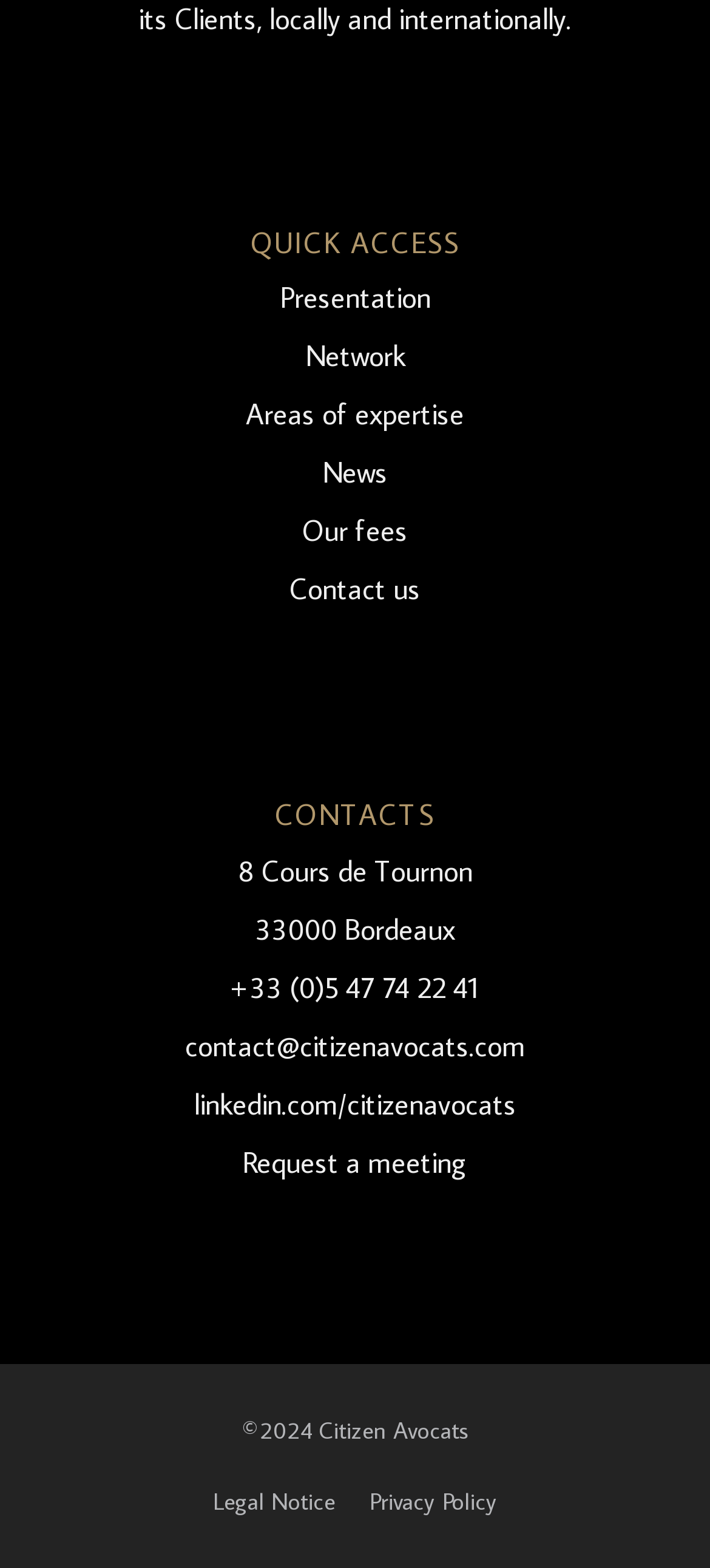Determine the bounding box of the UI element mentioned here: "Areas of expertise". The coordinates must be in the format [left, top, right, bottom] with values ranging from 0 to 1.

[0.346, 0.252, 0.654, 0.276]